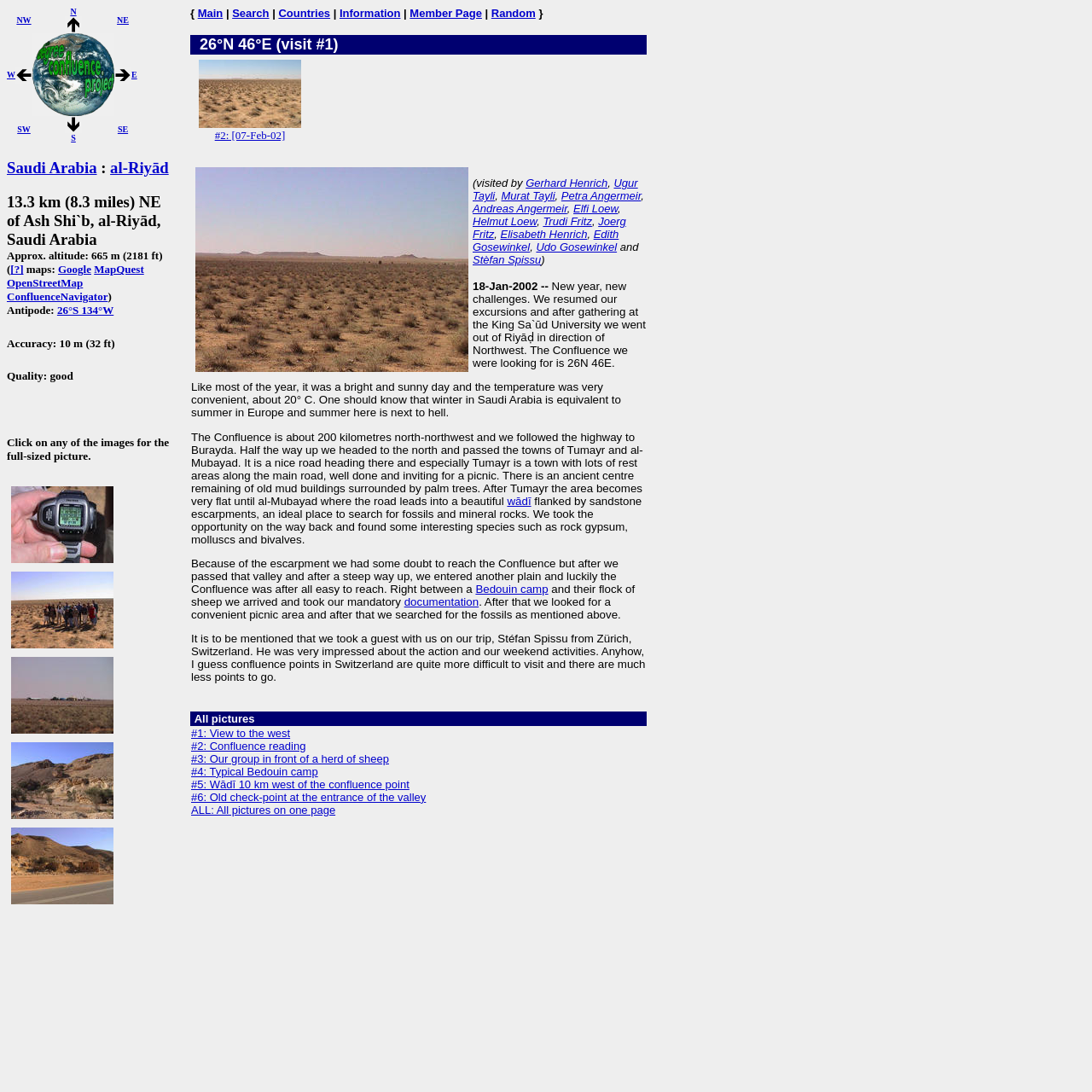Identify the bounding box coordinates of the region I need to click to complete this instruction: "Click on the link to view the full-sized picture of Confluence reading".

[0.006, 0.442, 0.108, 0.455]